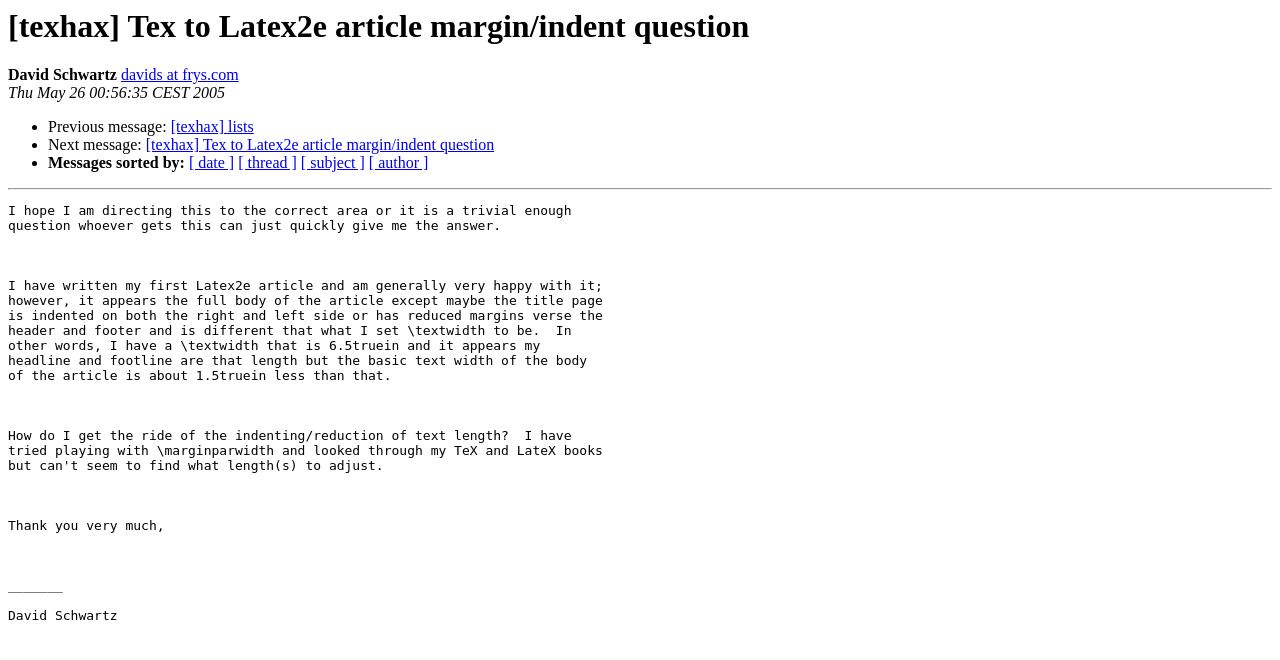Who is the author of this post?
Using the visual information from the image, give a one-word or short-phrase answer.

David Schwartz